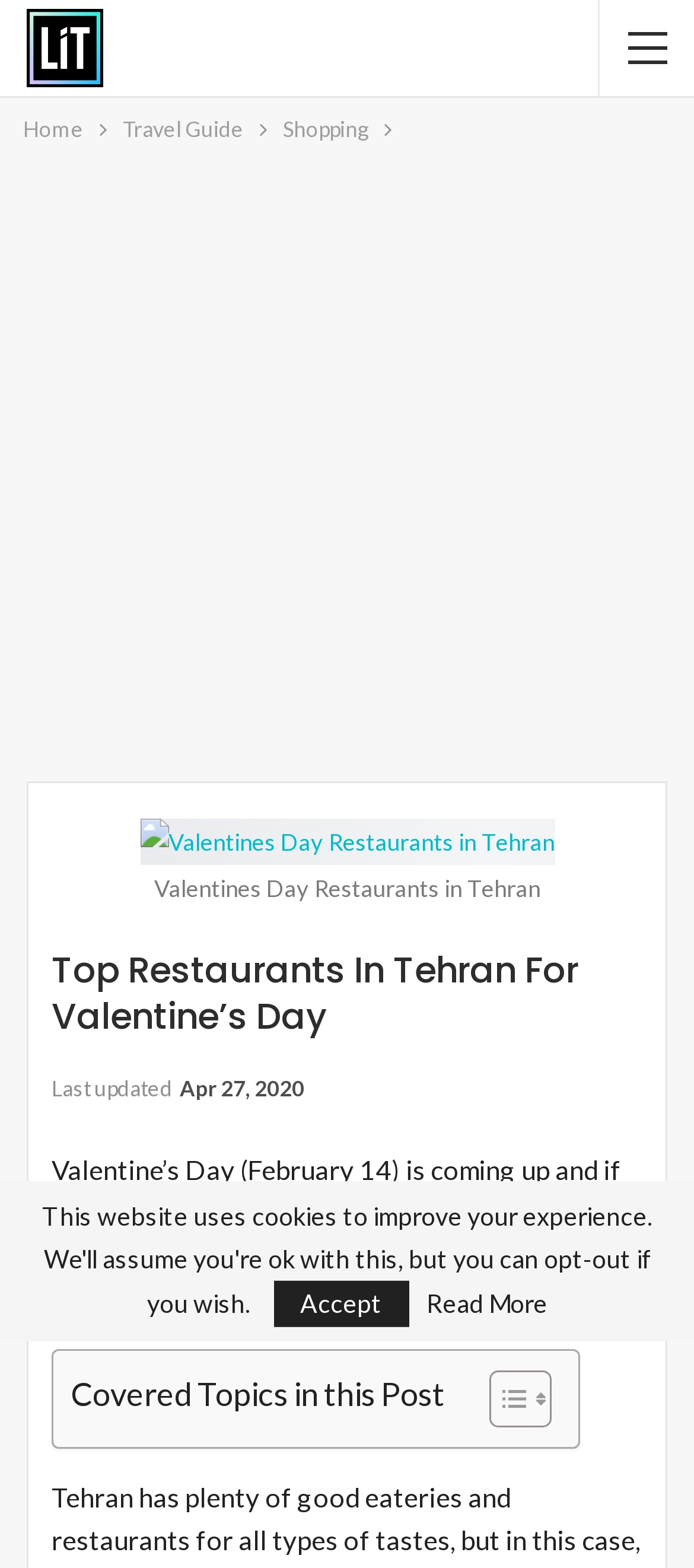What is the last updated date of the webpage?
Please provide an in-depth and detailed response to the question.

The webpage has a 'Last updated' section which mentions the date as 'Apr 27, 2020', indicating that the webpage was last updated on this date.